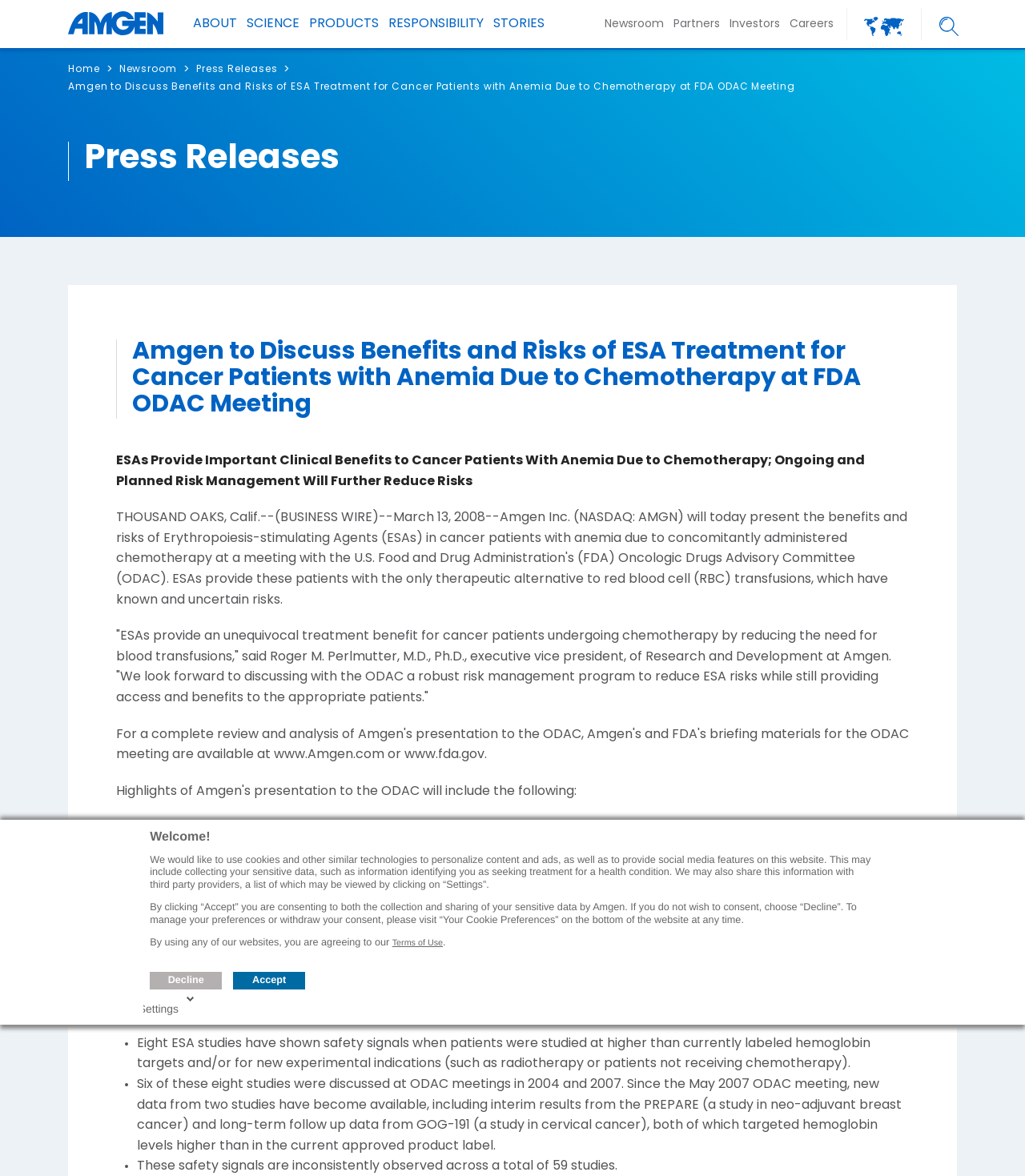Please specify the bounding box coordinates of the clickable region necessary for completing the following instruction: "View Newsroom". The coordinates must consist of four float numbers between 0 and 1, i.e., [left, top, right, bottom].

[0.585, 0.009, 0.652, 0.032]